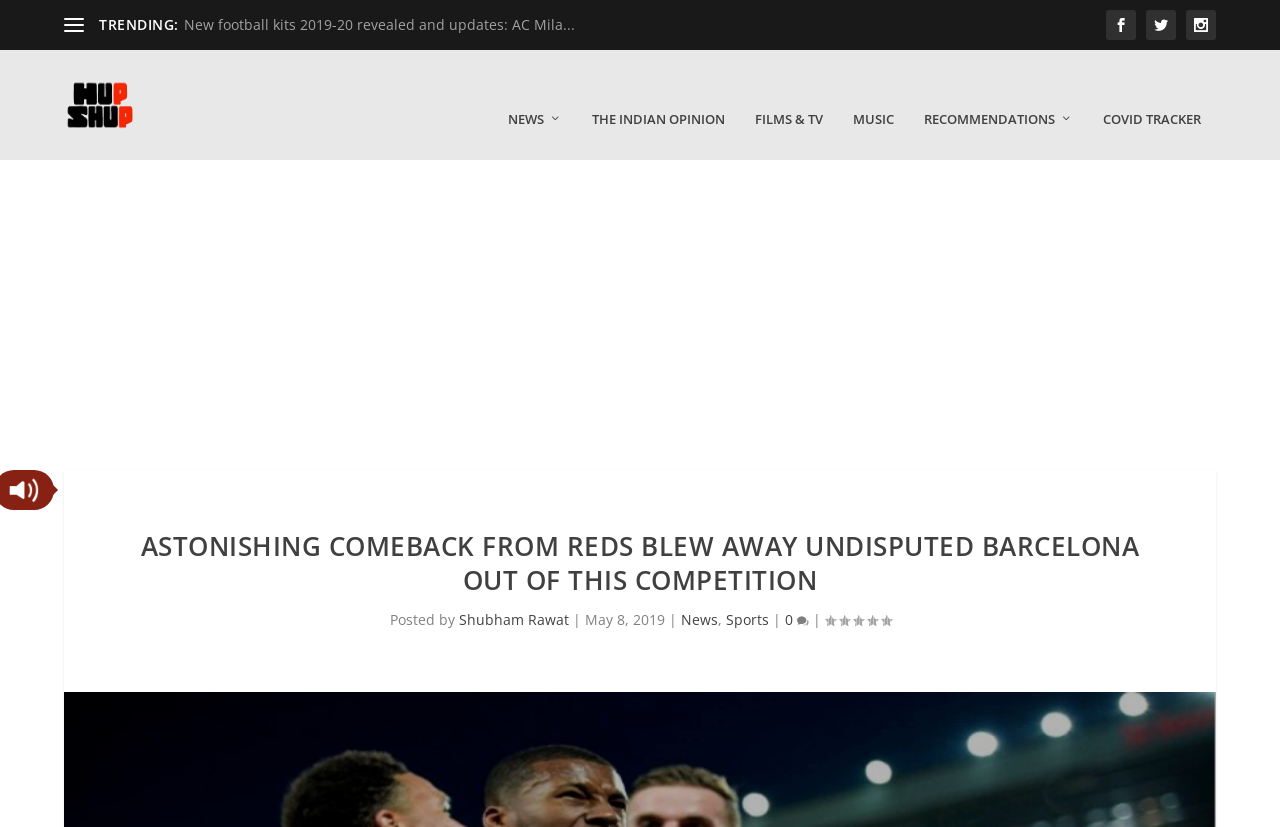Determine the bounding box coordinates of the area to click in order to meet this instruction: "View comments".

[0.613, 0.773, 0.632, 0.796]